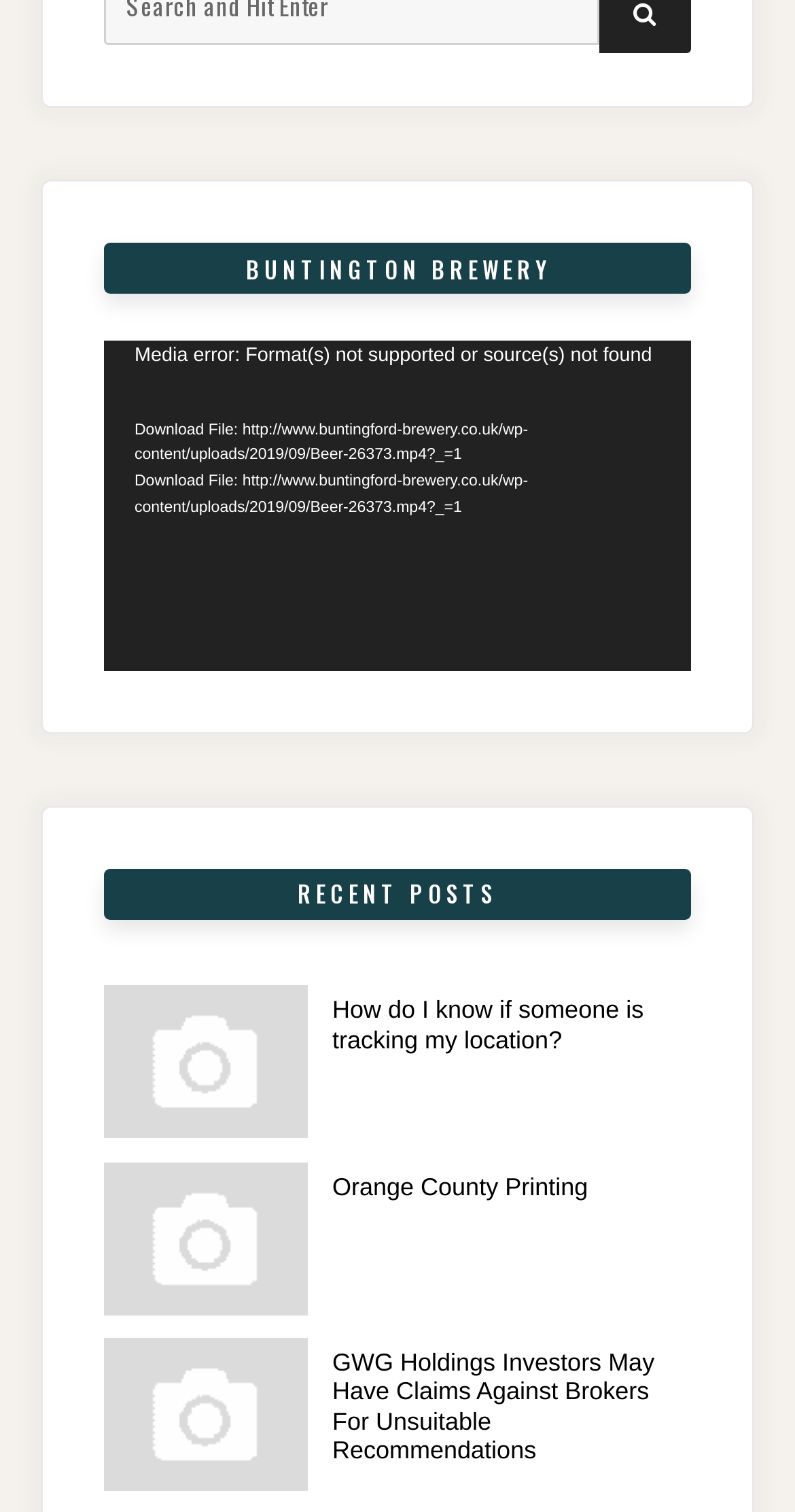Please provide the bounding box coordinates for the element that needs to be clicked to perform the instruction: "Download the video file". The coordinates must consist of four float numbers between 0 and 1, formatted as [left, top, right, bottom].

[0.131, 0.276, 0.869, 0.309]